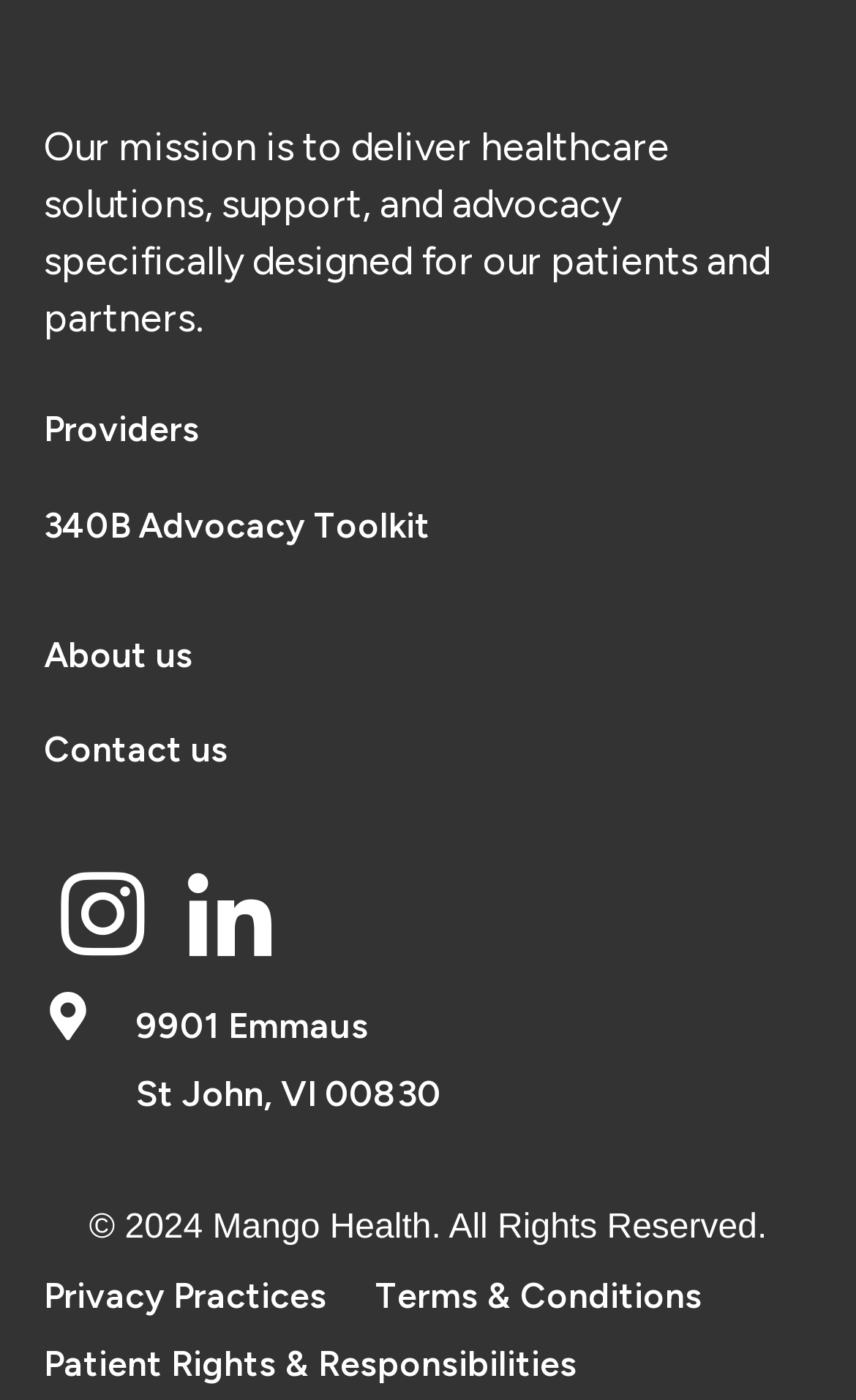Use a single word or phrase to answer this question: 
What year does the company claim copyright?

2024